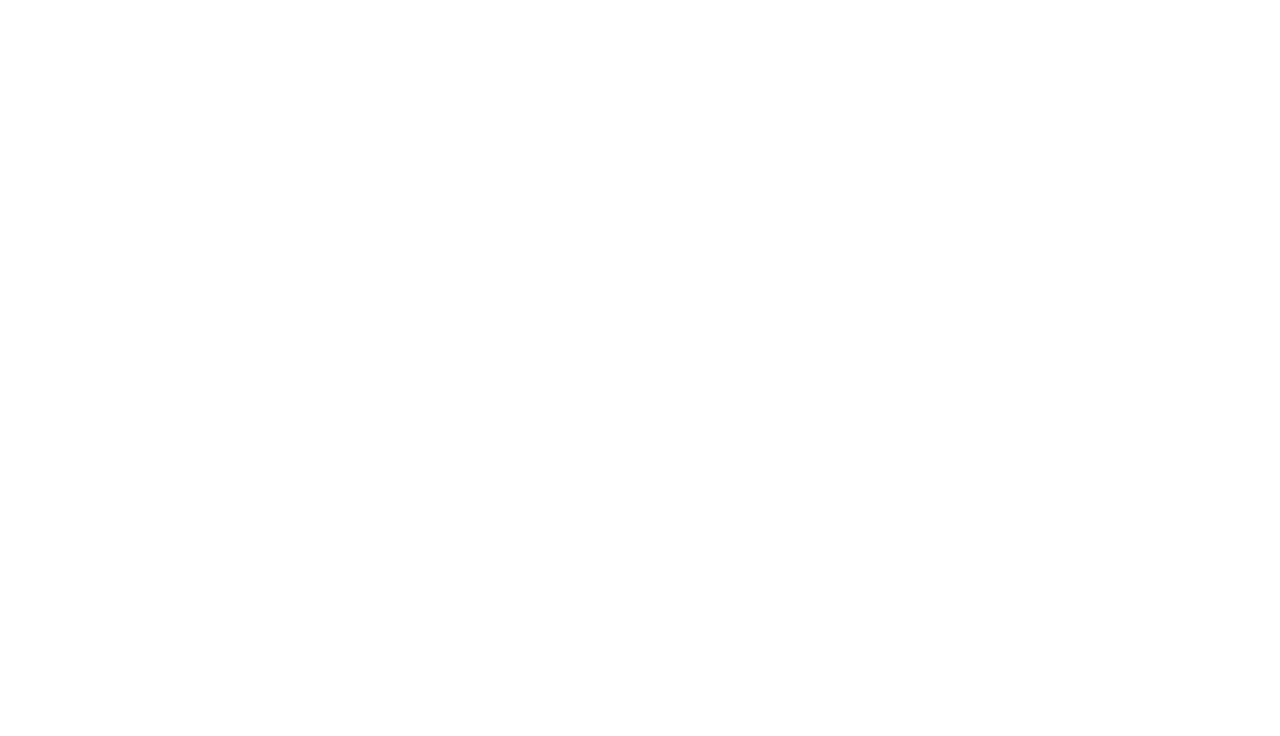Use a single word or phrase to answer this question: 
How many movie titles are listed?

9